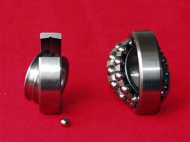What enables rotational movement in the bearings?
Using the information from the image, provide a comprehensive answer to the question.

The single metallic ball sitting in front of the bearings illustrates the essential component that enables rotational movement, highlighting the critical role it plays in the functioning of deep groove ball bearings.